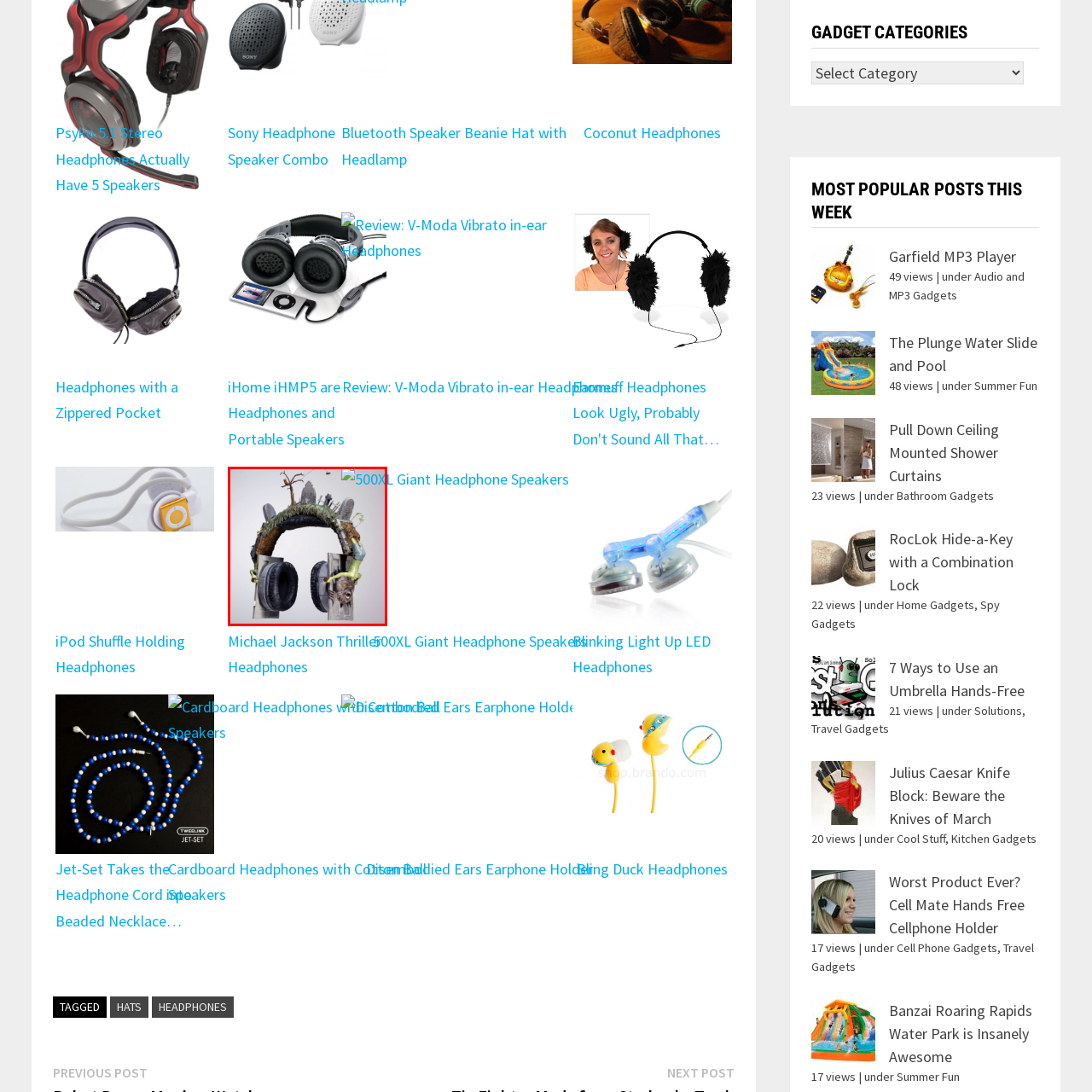What is illustrated on the headphone cups?
Inspect the image enclosed by the red bounding box and respond with as much detail as possible.

The headphone cups feature detailed illustrations of a werewolf's head and a skeletal hand, which are elements that enhance the overall haunted theme of the headphones.